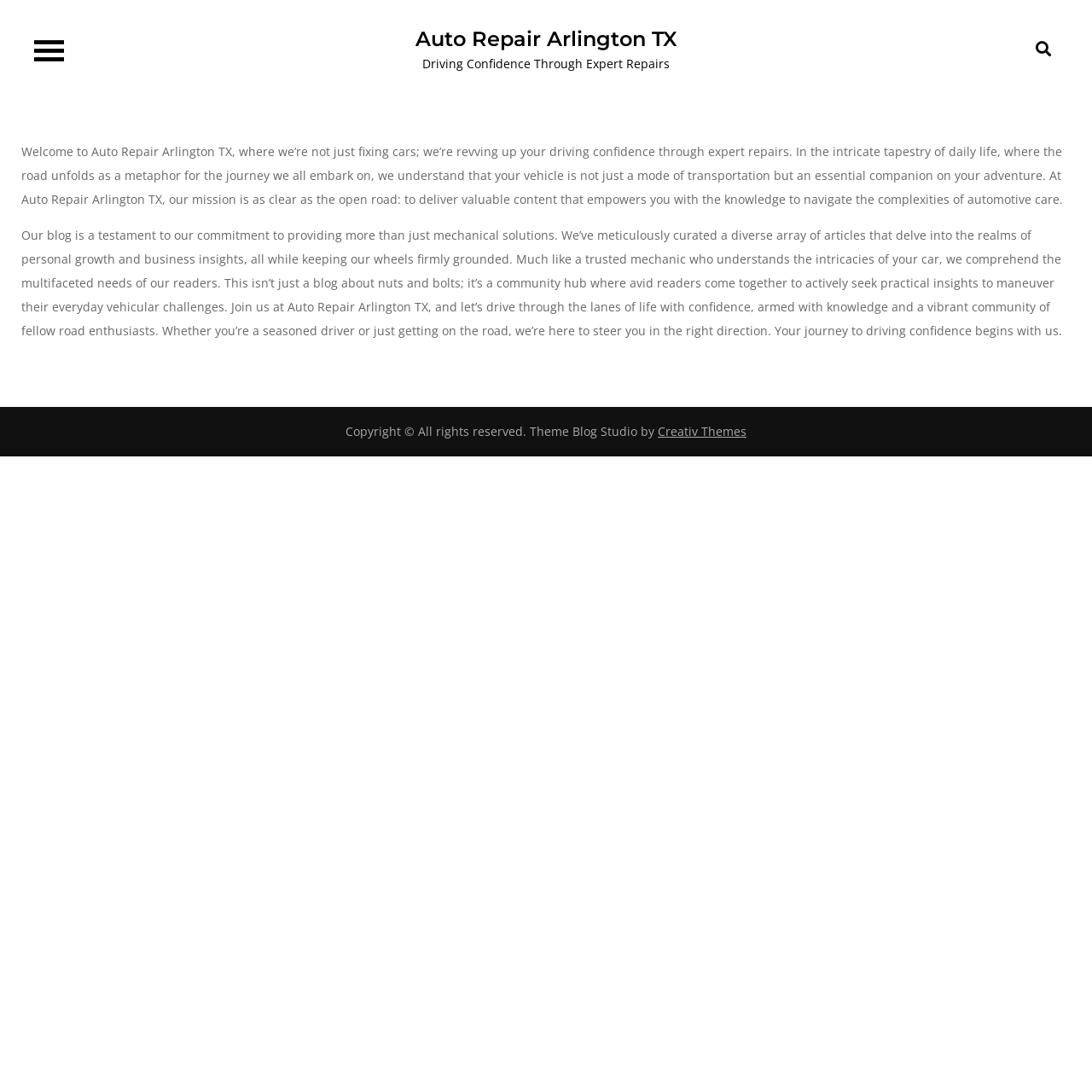Use a single word or phrase to answer the question:
What is the theme of the website?

Blog Studio